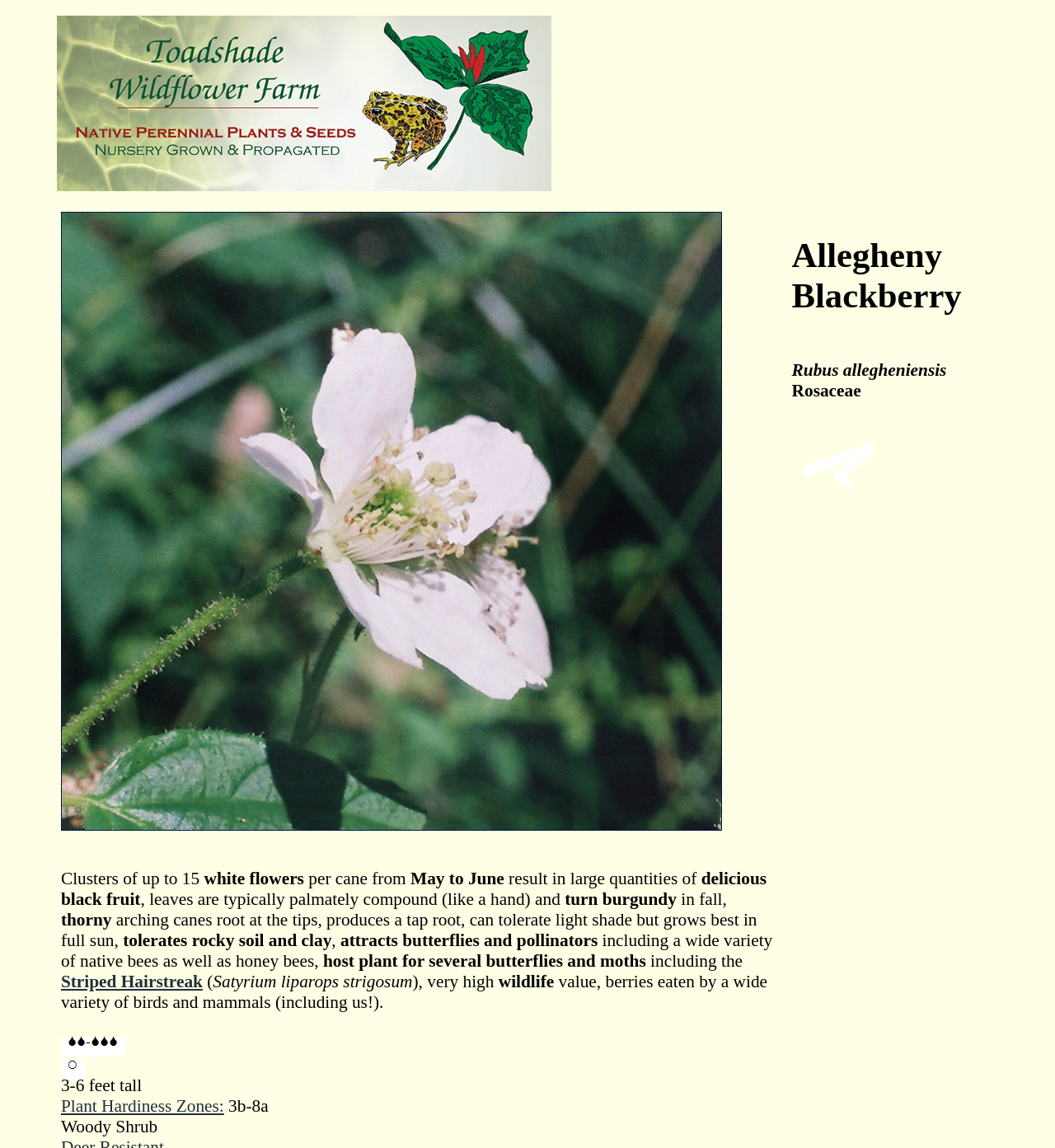What type of soil can Allegheny Blackberry tolerate?
We need a detailed and exhaustive answer to the question. Please elaborate.

The type of soil that Allegheny Blackberry can tolerate can be found in the text 'tolerates rocky soil and clay' on the webpage, which is located below the text 'thorny'.